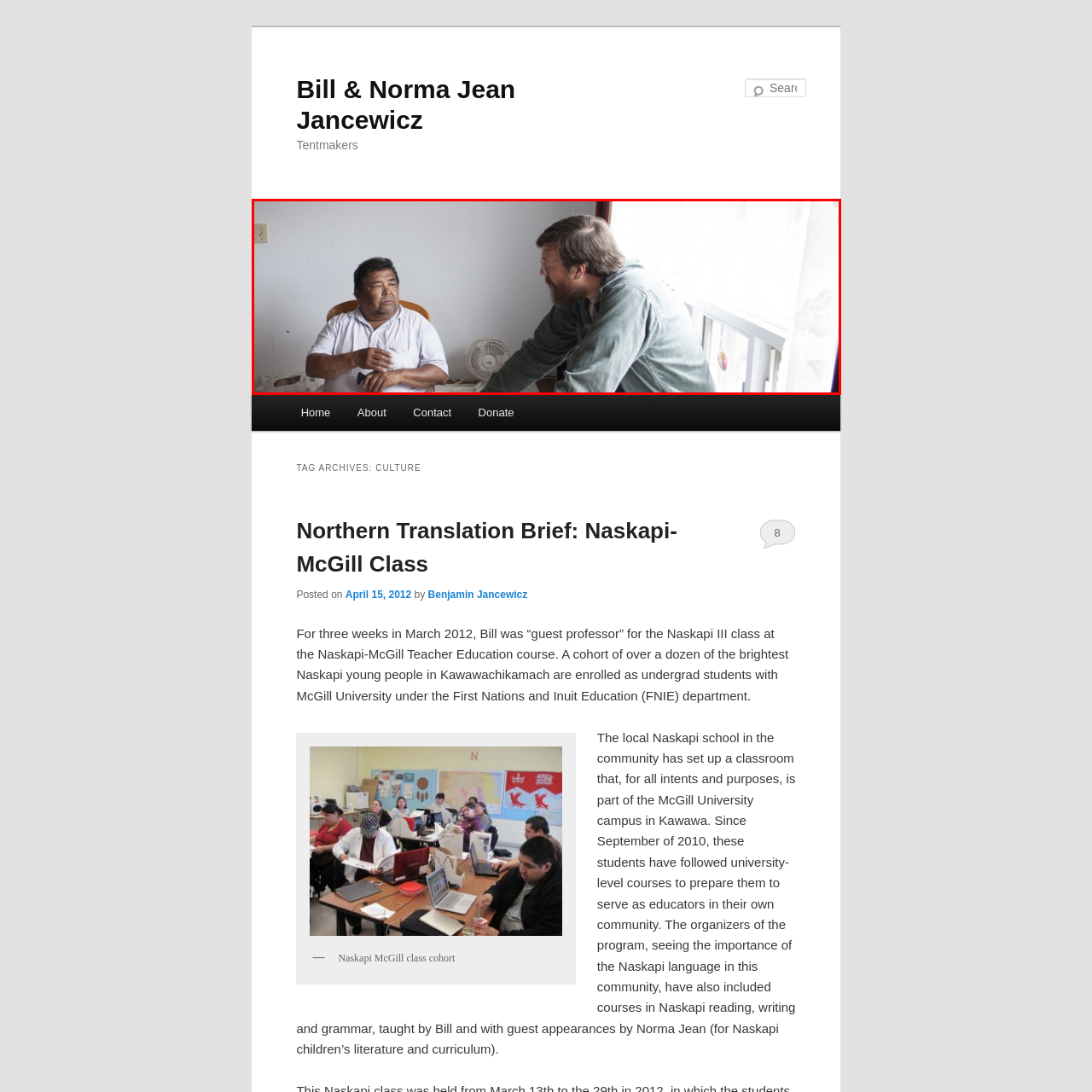Pay attention to the image highlighted by the red border, What is the purpose of the fan in the scene? Please give a one-word or short phrase answer.

Adds to the domestic feel